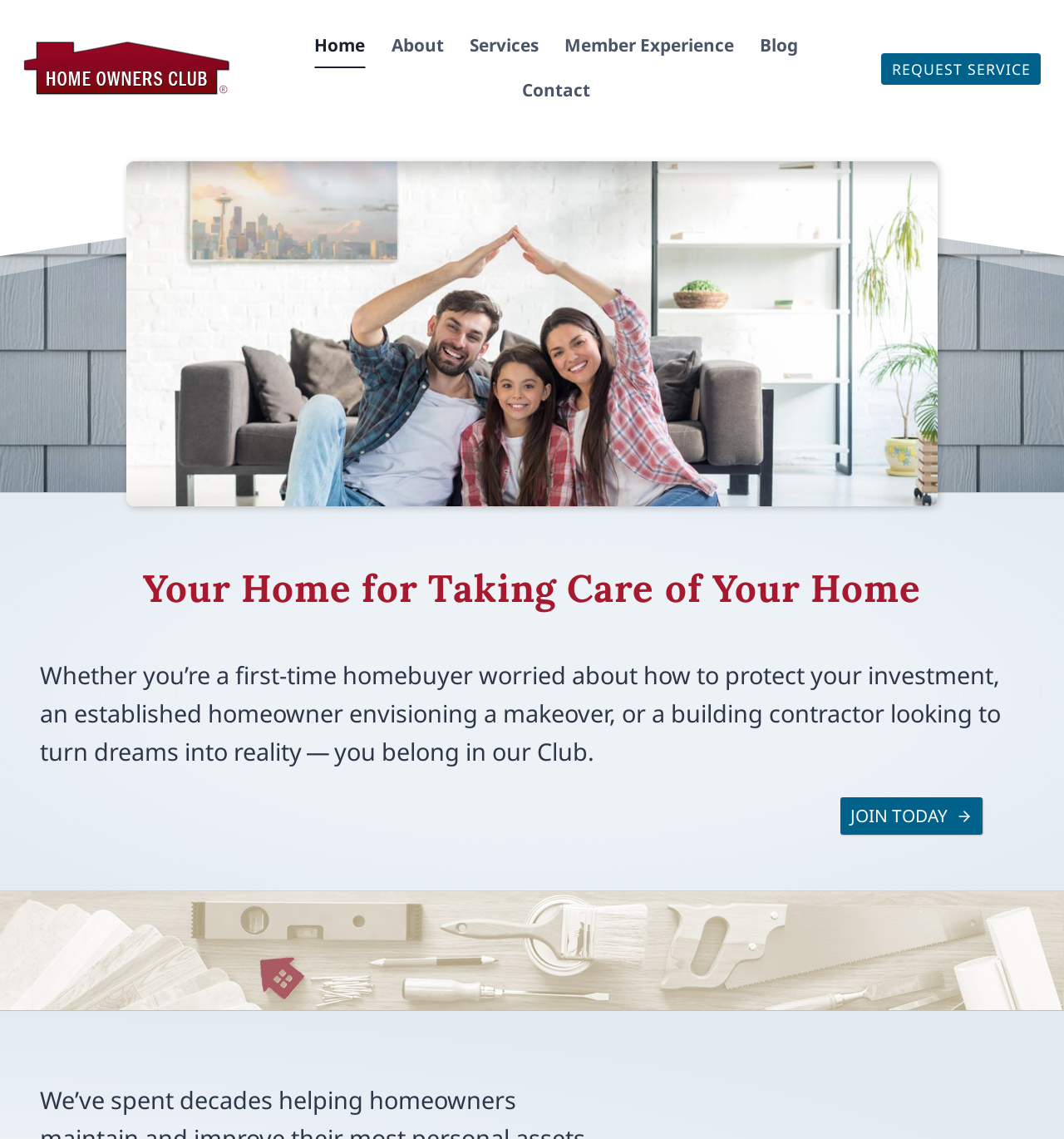Pinpoint the bounding box coordinates of the area that should be clicked to complete the following instruction: "Join the club today". The coordinates must be given as four float numbers between 0 and 1, i.e., [left, top, right, bottom].

[0.79, 0.7, 0.923, 0.733]